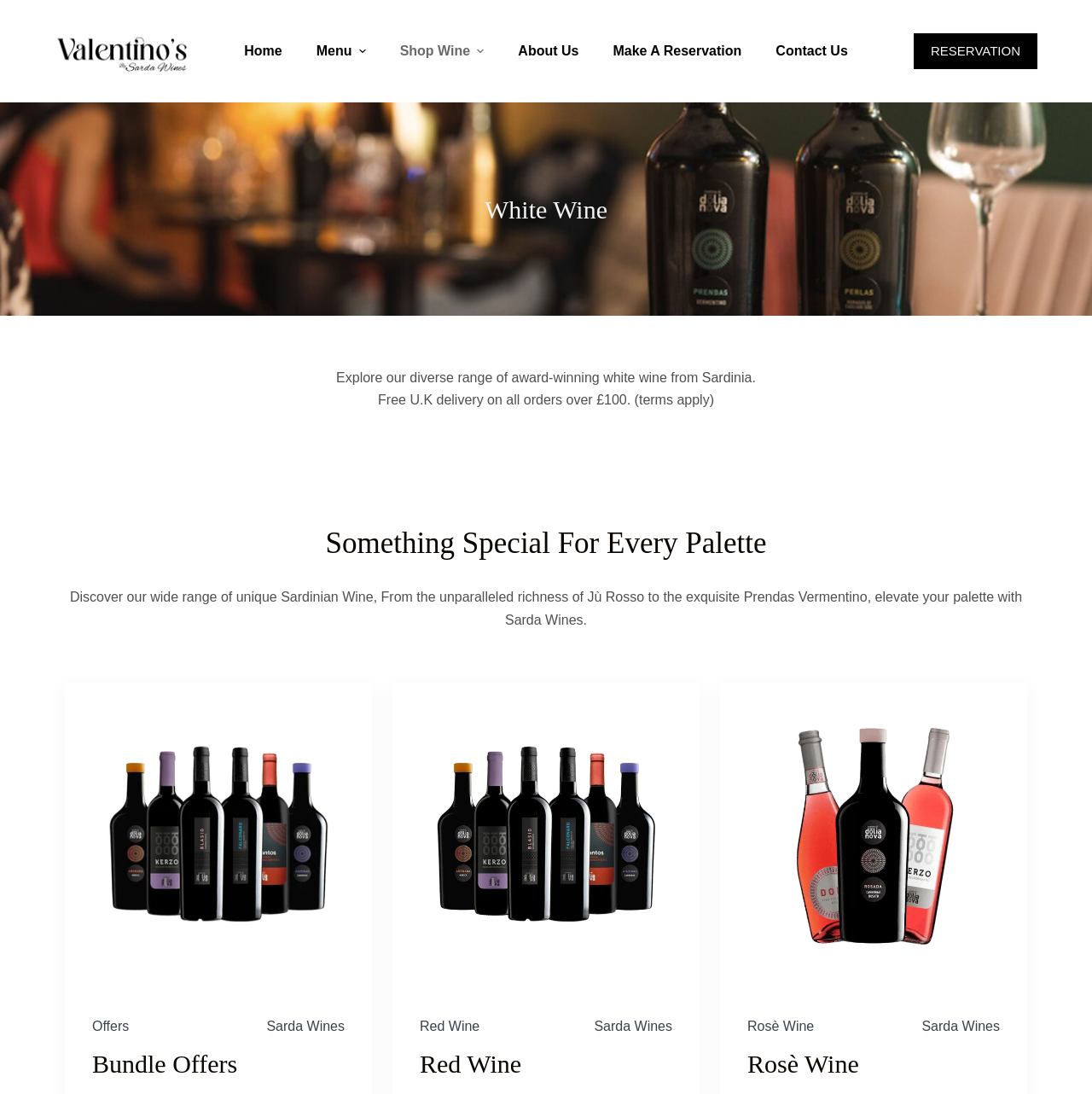What type of wine is featured on this webpage?
Please use the image to provide an in-depth answer to the question.

Based on the webpage's content, particularly the heading 'White Wine' and the description 'Explore our diverse range of award-winning white wine from Sardinia.', it is clear that the webpage is focused on white wine.